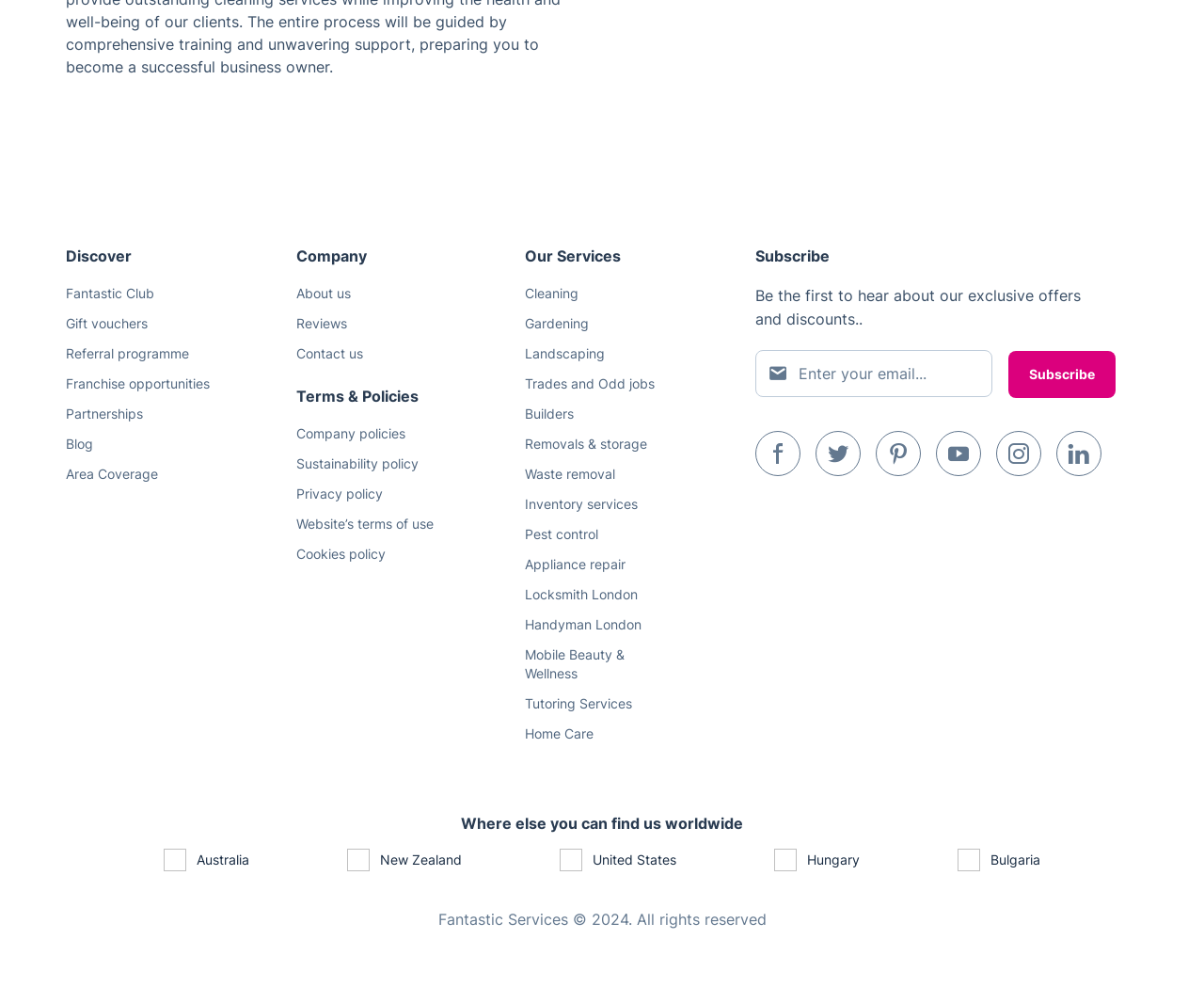Determine the bounding box of the UI element mentioned here: "title="Get it on Google Play"". The coordinates must be in the format [left, top, right, bottom] with values ranging from 0 to 1.

[0.195, 0.931, 0.281, 0.95]